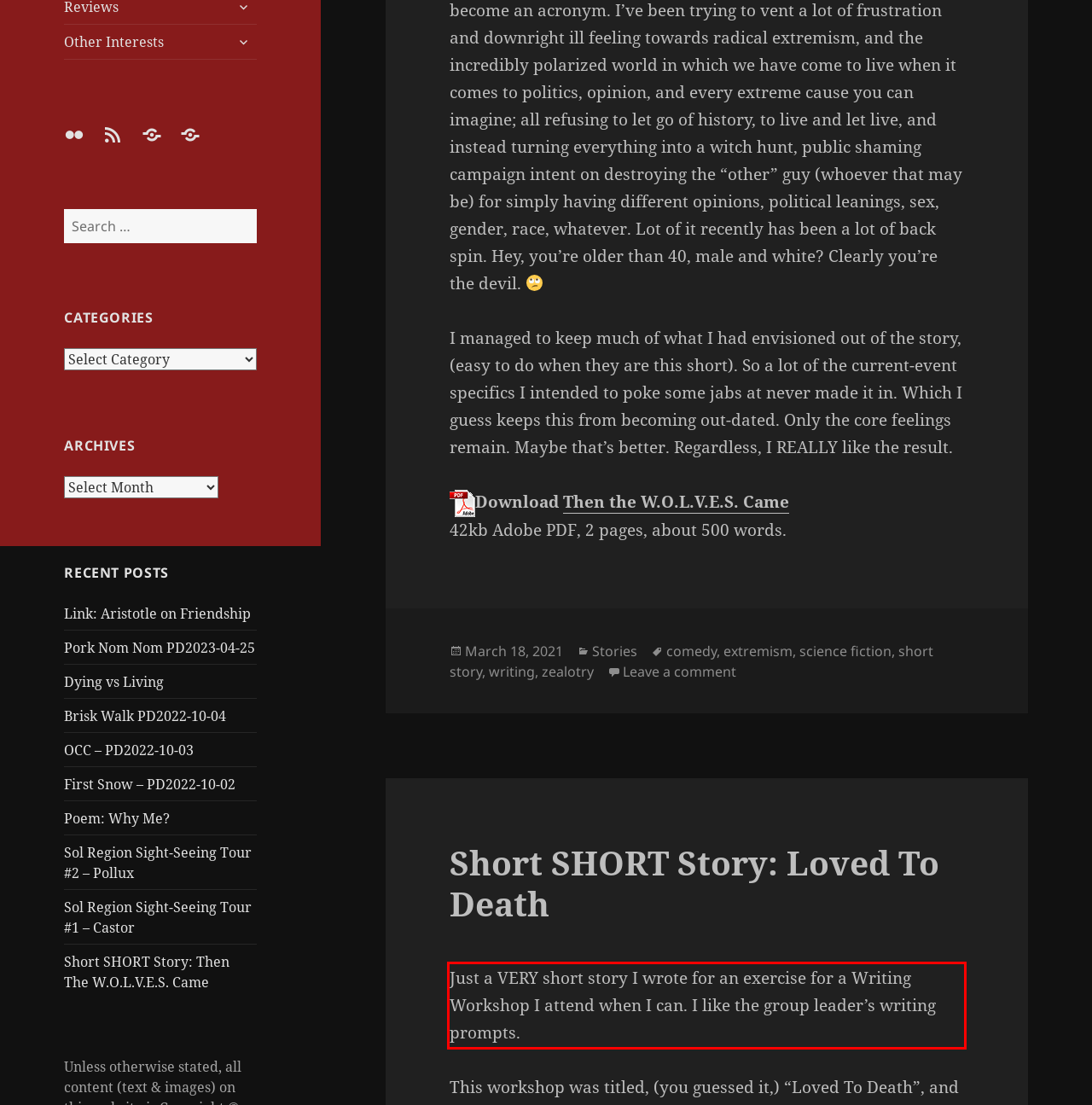You are provided with a screenshot of a webpage that includes a UI element enclosed in a red rectangle. Extract the text content inside this red rectangle.

Just a VERY short story I wrote for an exercise for a Writing Workshop I attend when I can. I like the group leader’s writing prompts.